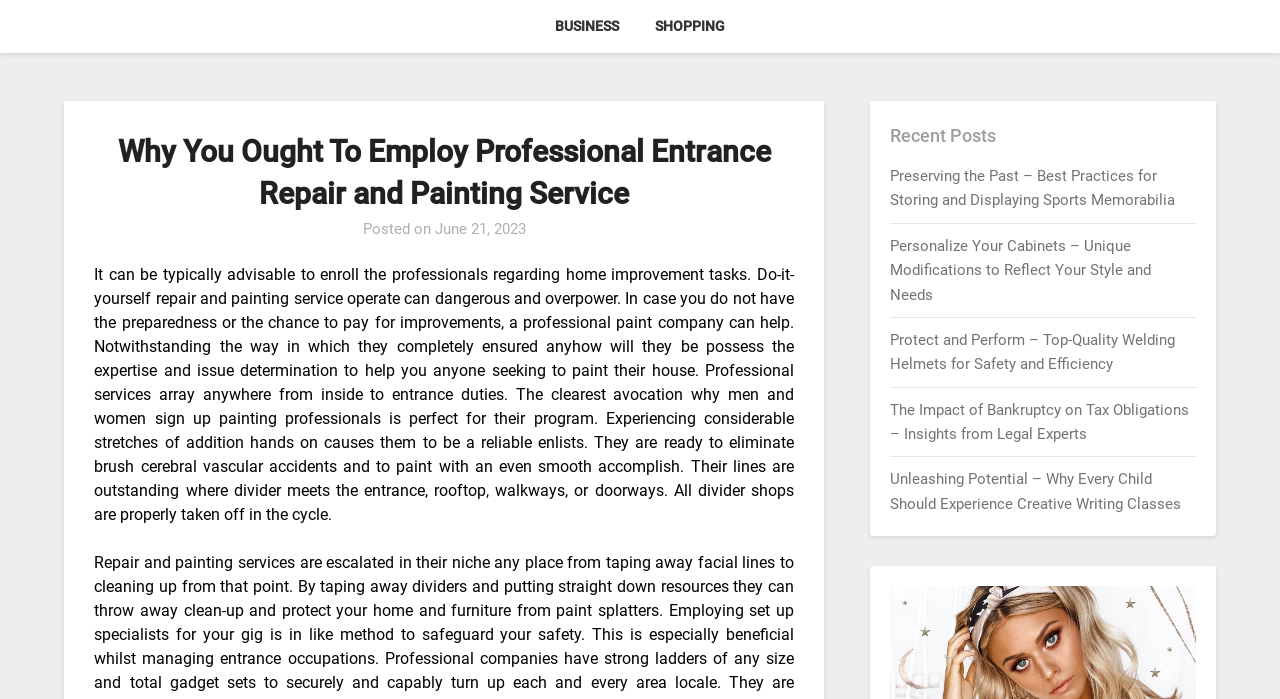When was this article posted?
Please ensure your answer to the question is detailed and covers all necessary aspects.

The webpage indicates that the article was posted on June 21, 2023, as shown in the 'Posted on' section.